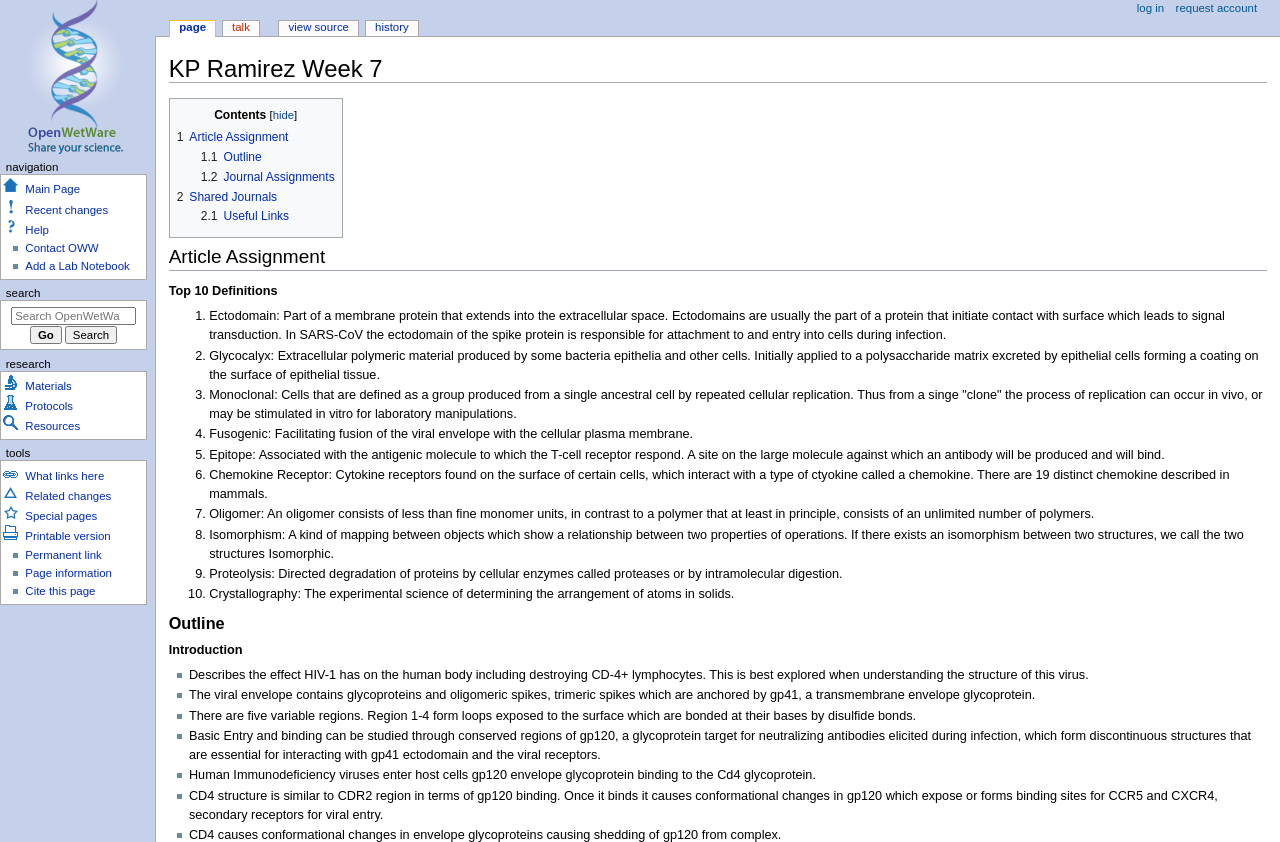Please give the bounding box coordinates of the area that should be clicked to fulfill the following instruction: "View Journal Assignments". The coordinates should be in the format of four float numbers from 0 to 1, i.e., [left, top, right, bottom].

[0.157, 0.202, 0.261, 0.218]